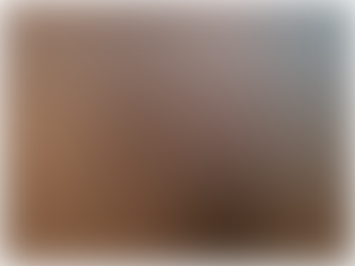Elaborate on the image by describing it in detail.

The image showcases a spacious, fully furnished apartment available for rent in Maadi Sarayat, Cairo, with a monthly rental price of 81,260 EGP. This modern living space features an inviting atmosphere, highlighting its contemporary design and comfortable furnishings throughout. The apartment is notably sunny, enhancing the warm ambiance. It includes essential amenities for a luxurious lifestyle, catering to both relaxation and practicality. This listing is ideal for those seeking a spacious living environment in a desirable location, with further details provided in the corresponding rental listings.